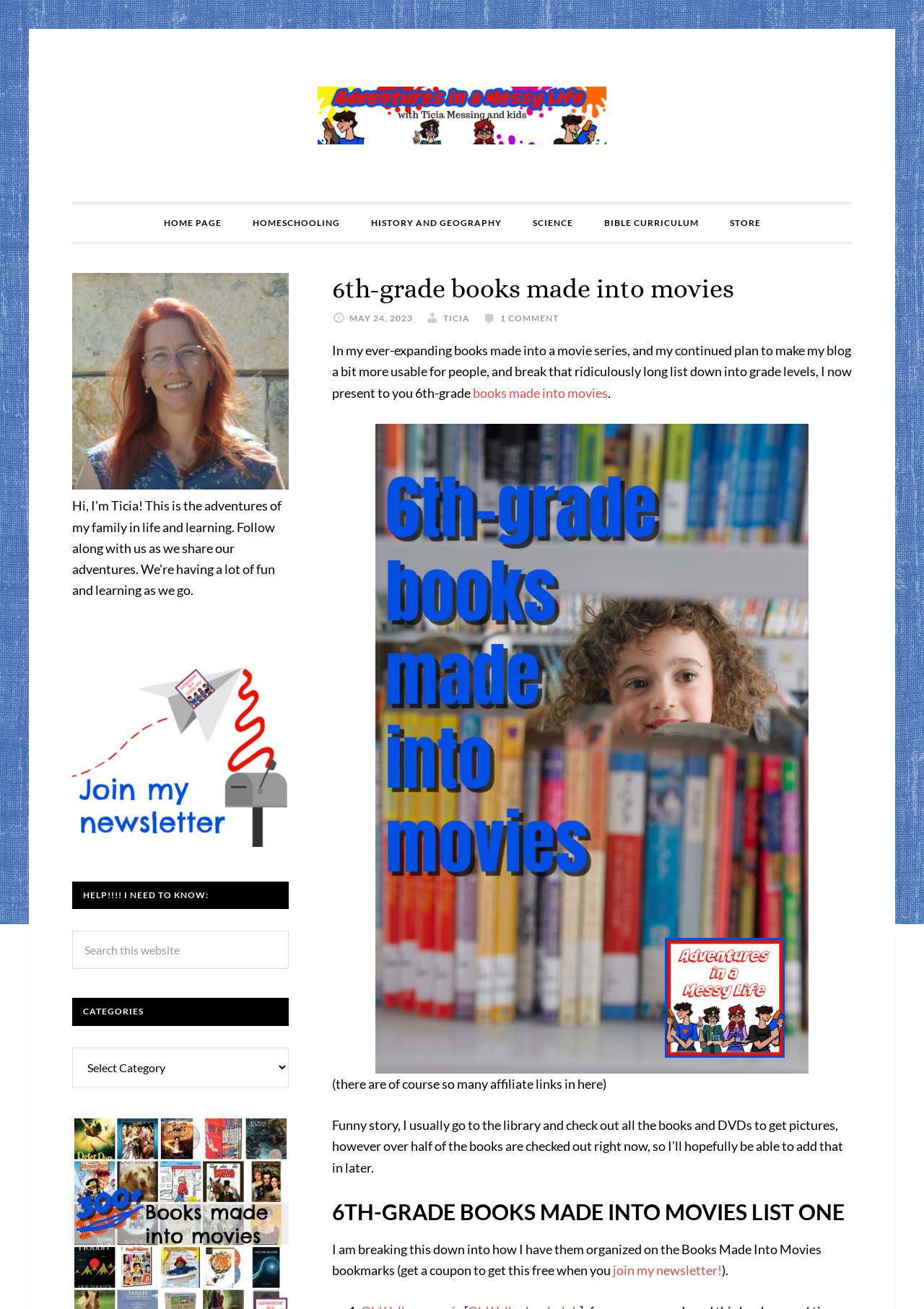Ascertain the bounding box coordinates for the UI element detailed here: "Adventures in a Messy Life". The coordinates should be provided as [left, top, right, bottom] with each value being a float between 0 and 1.

[0.344, 0.066, 0.656, 0.11]